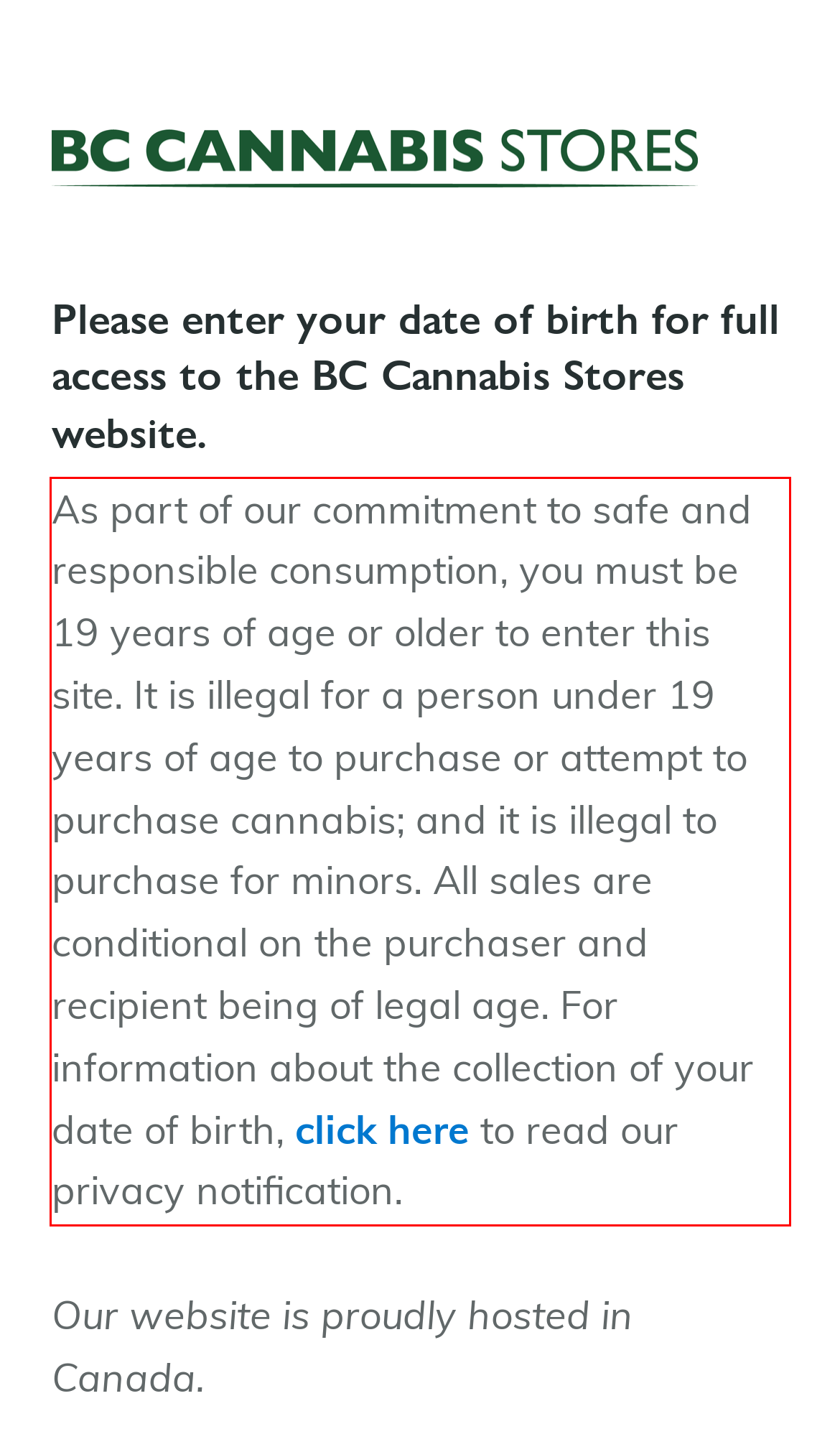Please use OCR to extract the text content from the red bounding box in the provided webpage screenshot.

As part of our commitment to safe and responsible consumption, you must be 19 years of age or older to enter this site. It is illegal for a person under 19 years of age to purchase or attempt to purchase cannabis; and it is illegal to purchase for minors. All sales are conditional on the purchaser and recipient being of legal age. For information about the collection of your date of birth, click here to read our privacy notification.